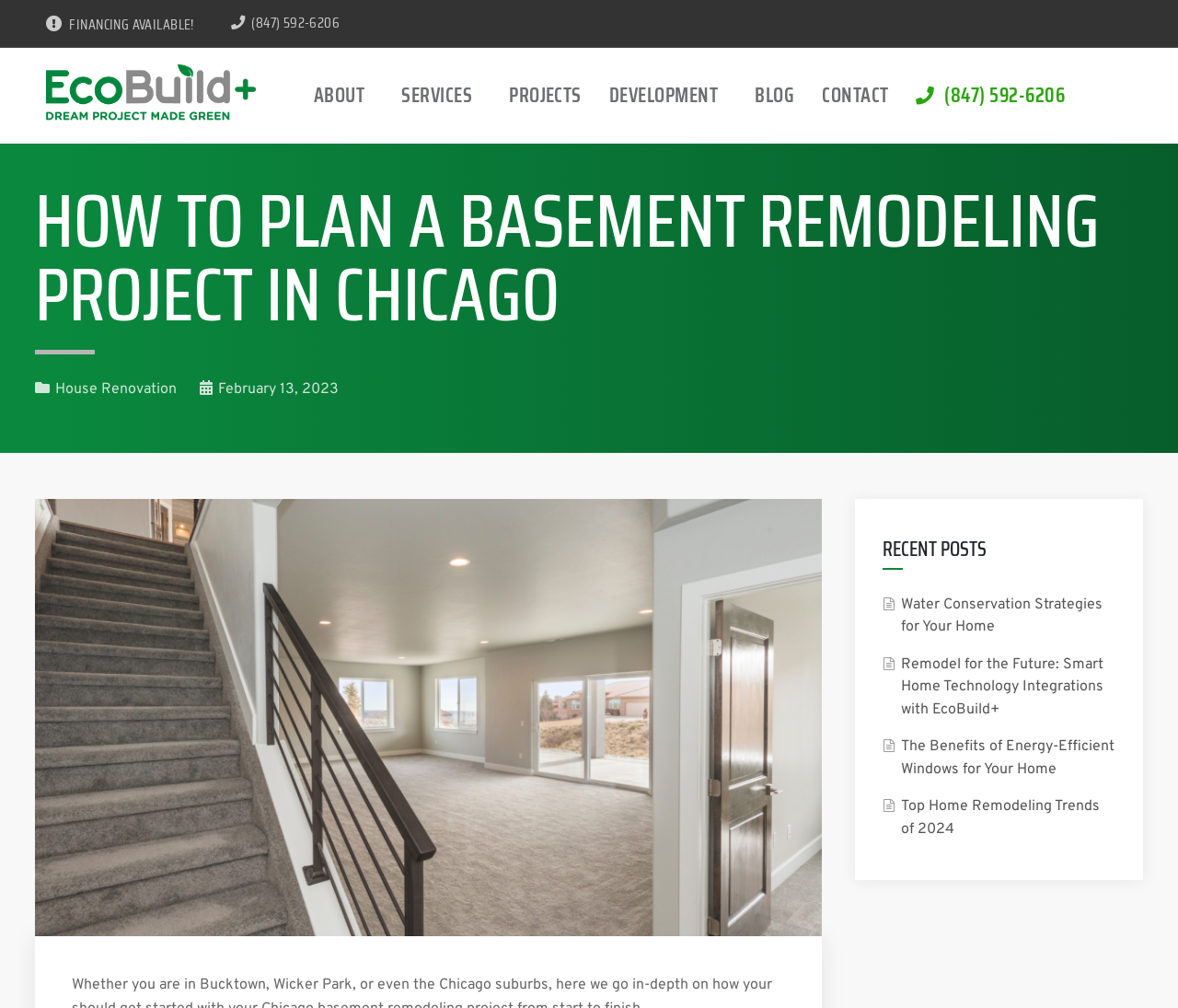Find the bounding box coordinates of the clickable area required to complete the following action: "Explore SERVICES".

[0.333, 0.047, 0.416, 0.142]